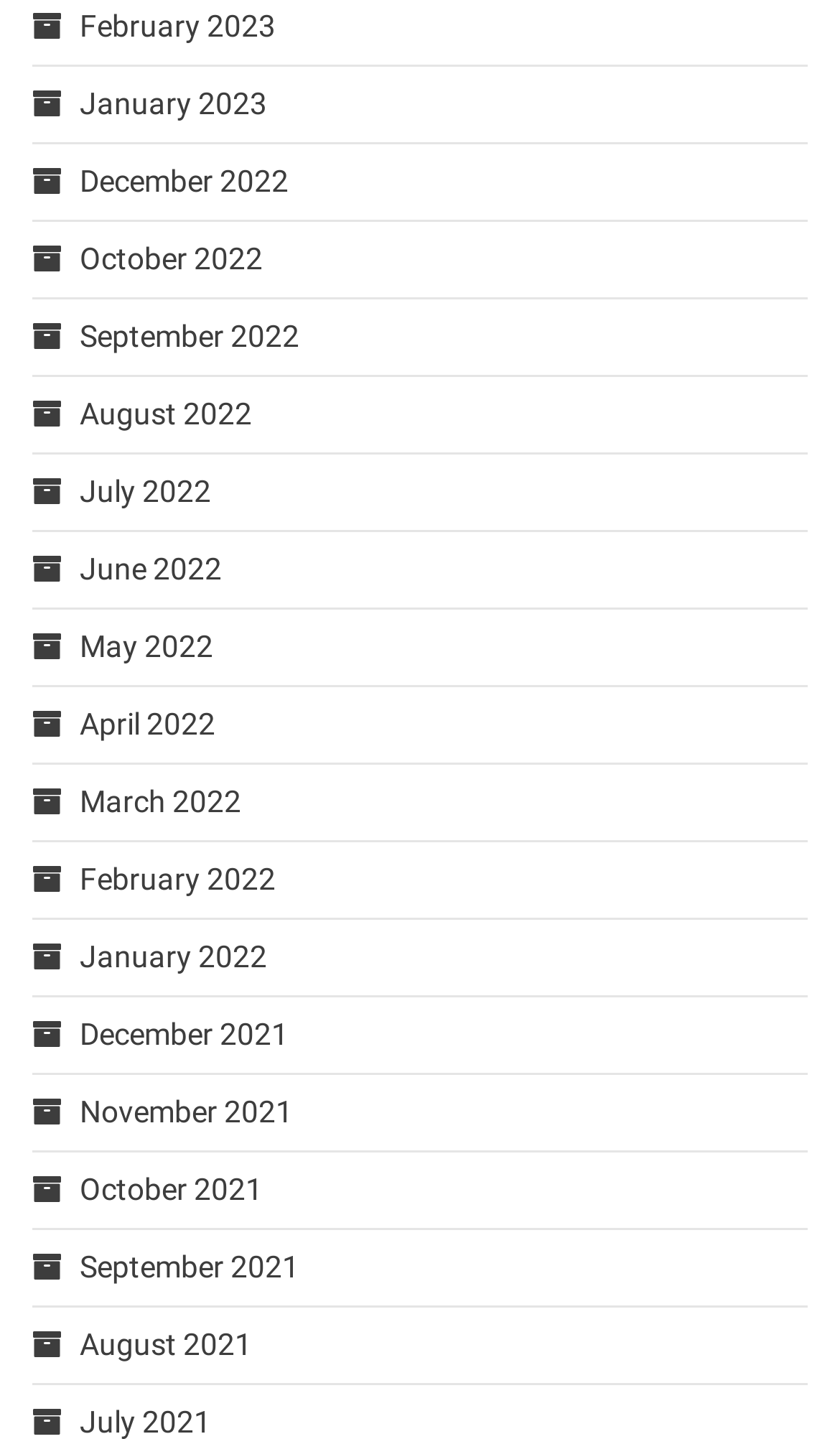Identify the bounding box coordinates of the area that should be clicked in order to complete the given instruction: "View January 2022". The bounding box coordinates should be four float numbers between 0 and 1, i.e., [left, top, right, bottom].

[0.095, 0.652, 0.318, 0.676]